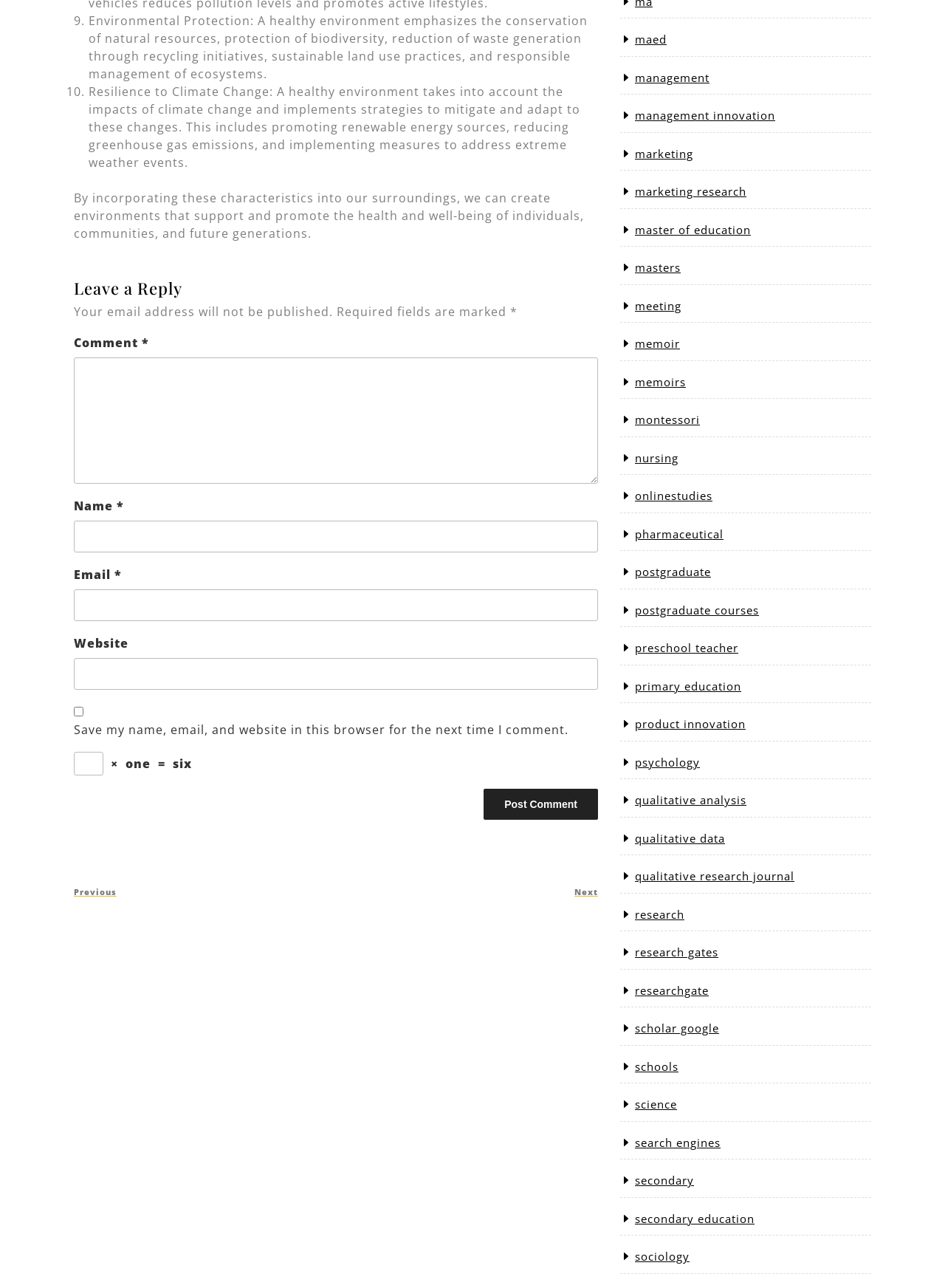Please specify the bounding box coordinates for the clickable region that will help you carry out the instruction: "Enter your name".

[0.078, 0.404, 0.633, 0.429]